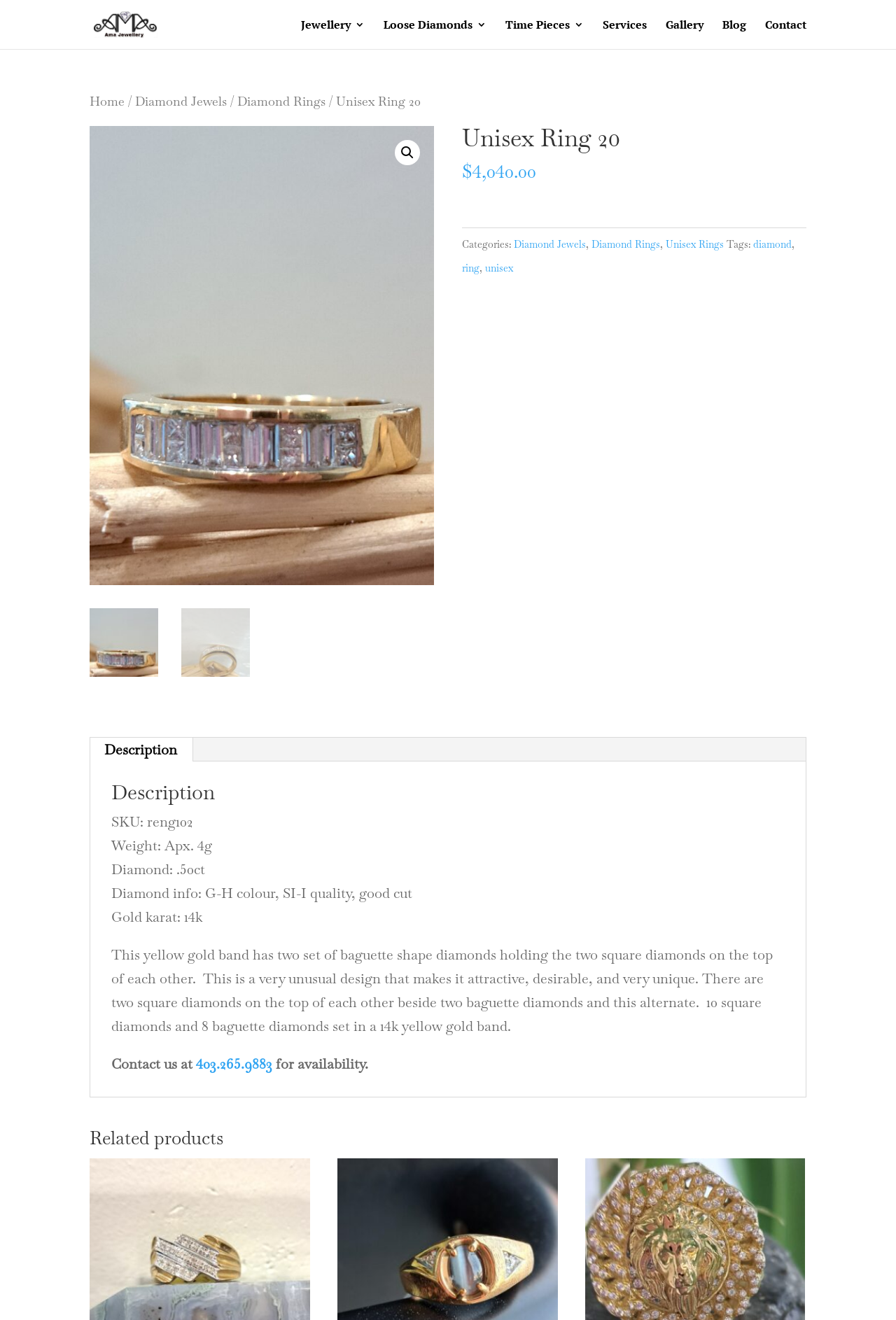What is the weight of the ring? From the image, respond with a single word or brief phrase.

Apx. 4g